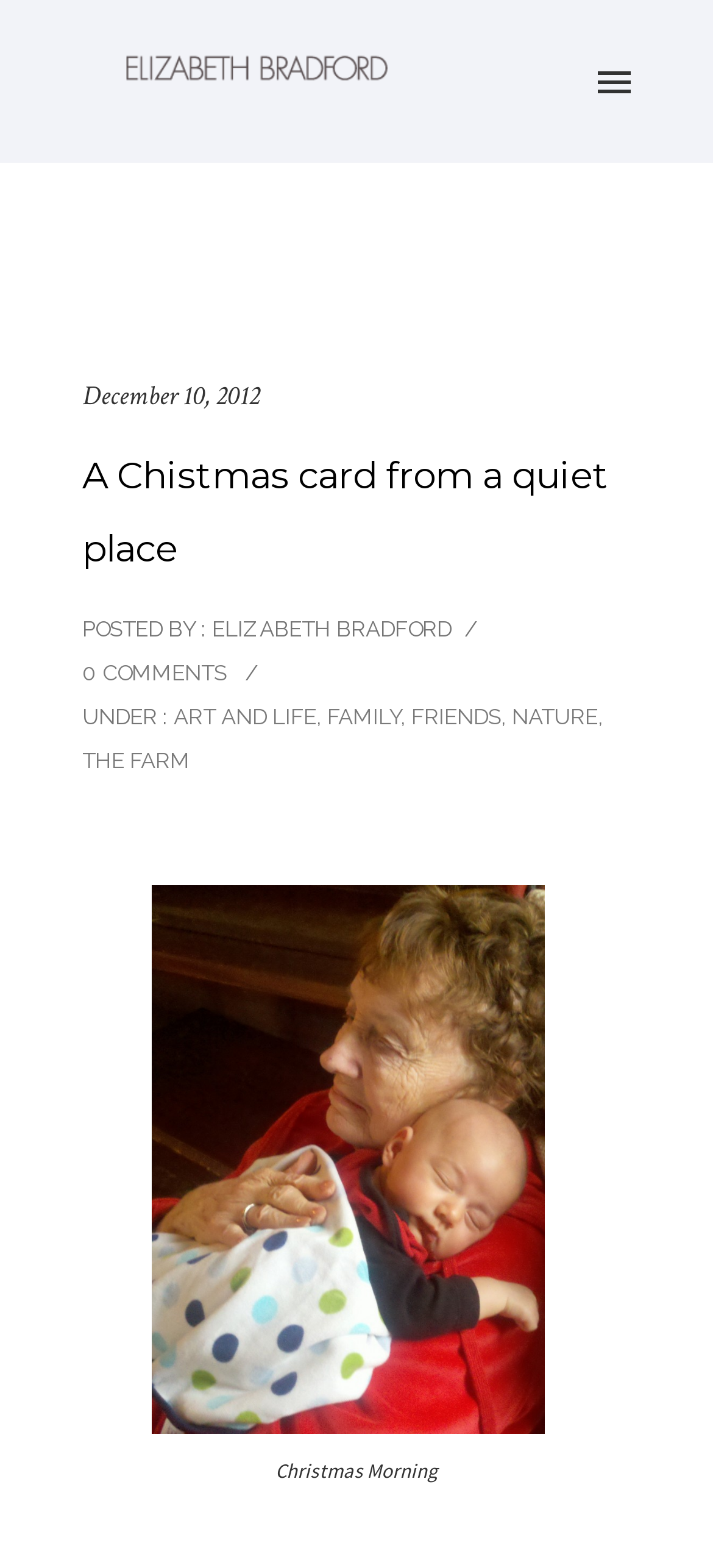What is the caption of the image?
Please provide a comprehensive answer based on the visual information in the image.

The caption of the image can be found by looking at the StaticText 'Christmas Morning' below the image, which describes the image.